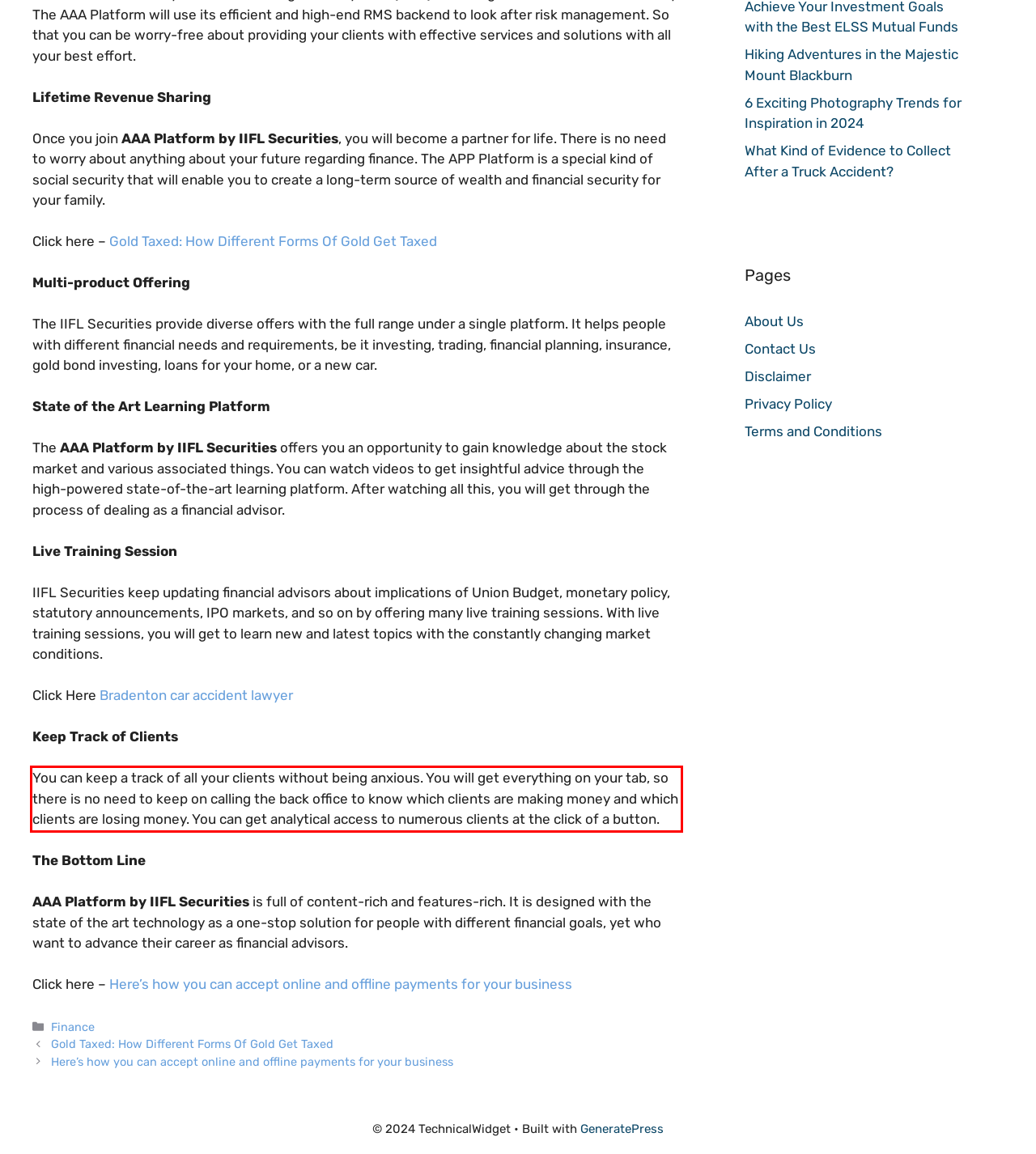Identify the text inside the red bounding box in the provided webpage screenshot and transcribe it.

You can keep a track of all your clients without being anxious. You will get everything on your tab, so there is no need to keep on calling the back office to know which clients are making money and which clients are losing money. You can get analytical access to numerous clients at the click of a button.